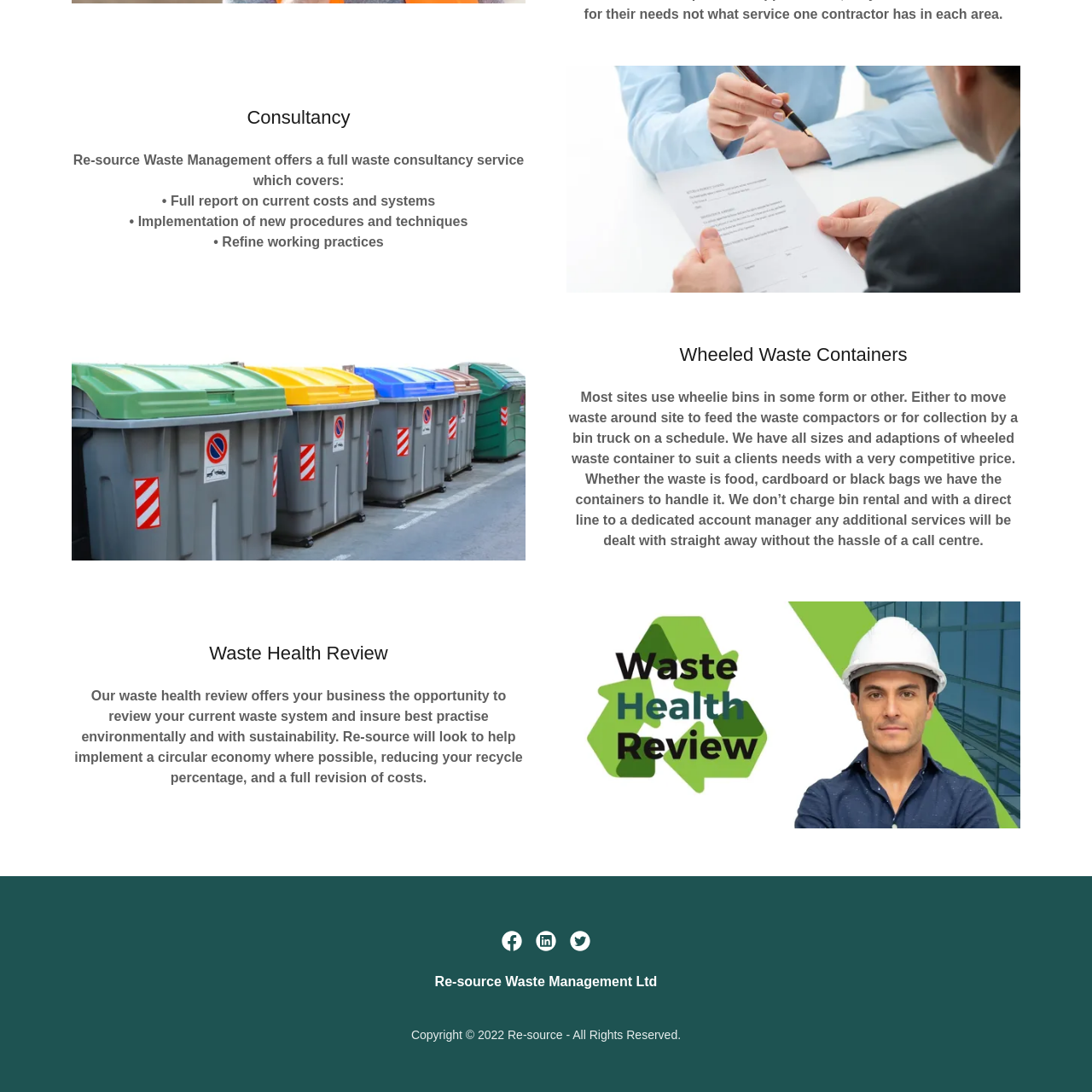Give a short answer to this question using one word or a phrase:
How can clients contact Re-source Waste Management?

Dedicated account manager